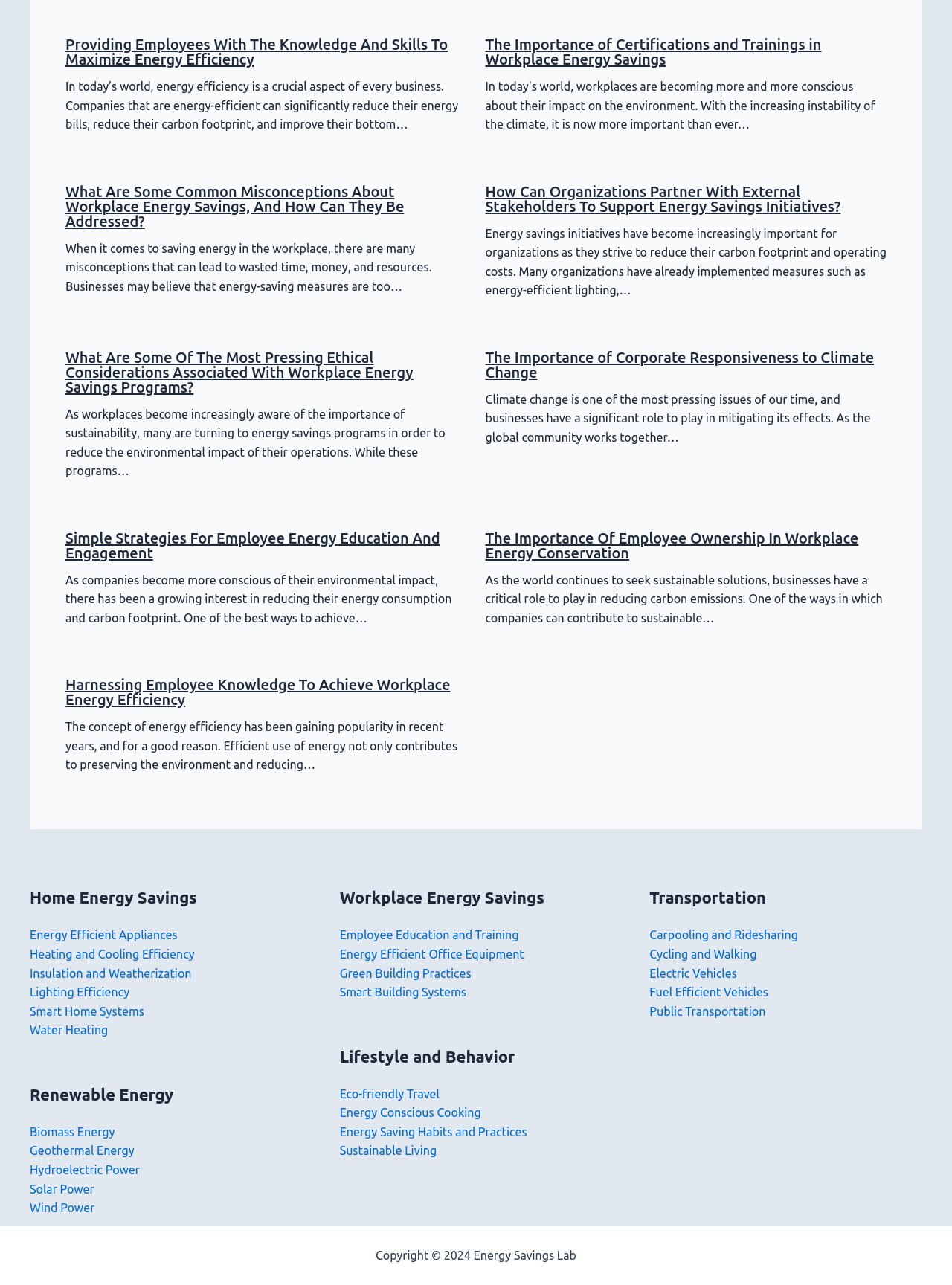What is the purpose of the 'Workplace Energy Savings' section?
Please provide a single word or phrase as the answer based on the screenshot.

Employee education and training